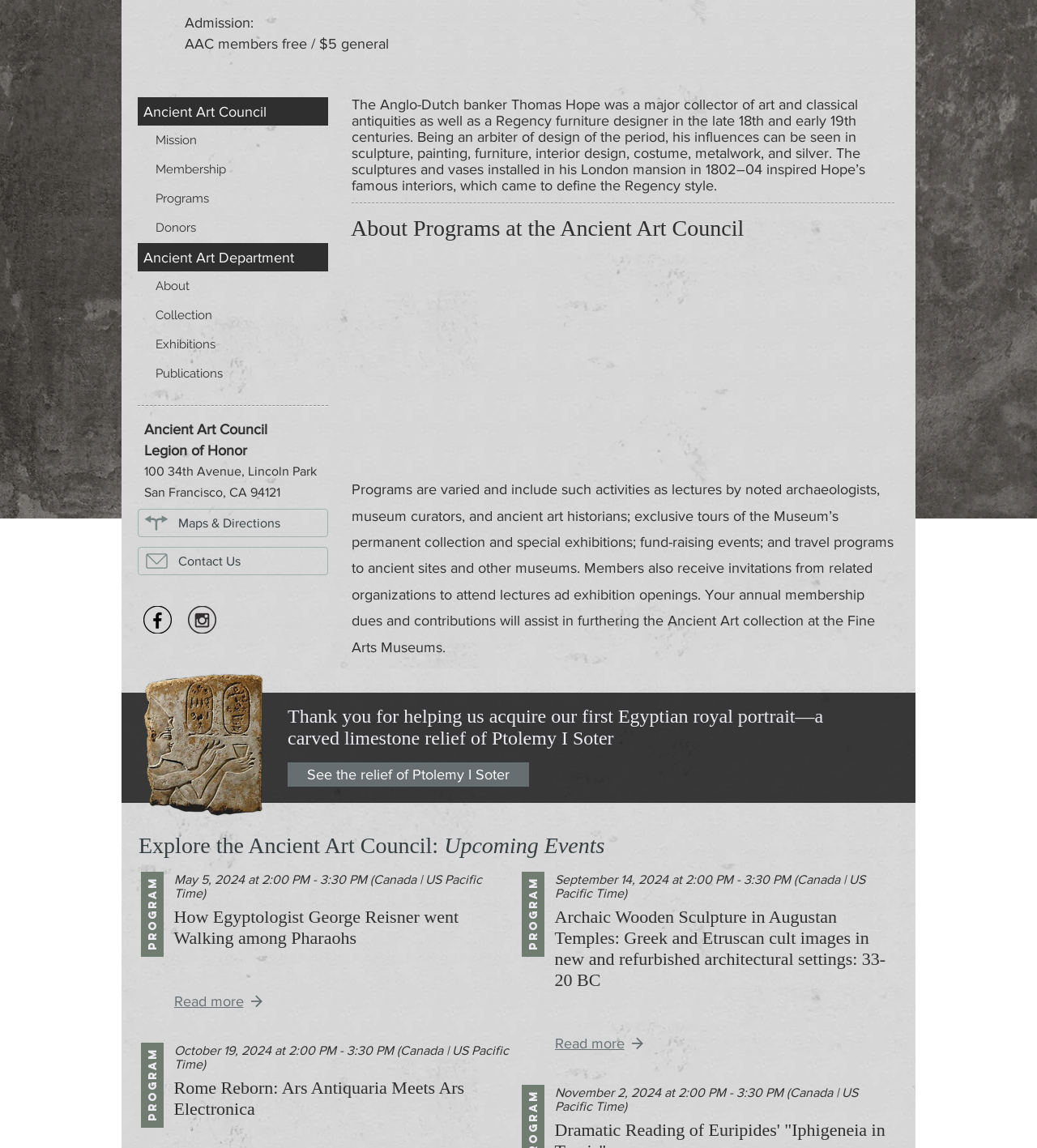Identify the bounding box coordinates of the HTML element based on this description: "Read more".

[0.168, 0.865, 0.285, 0.88]